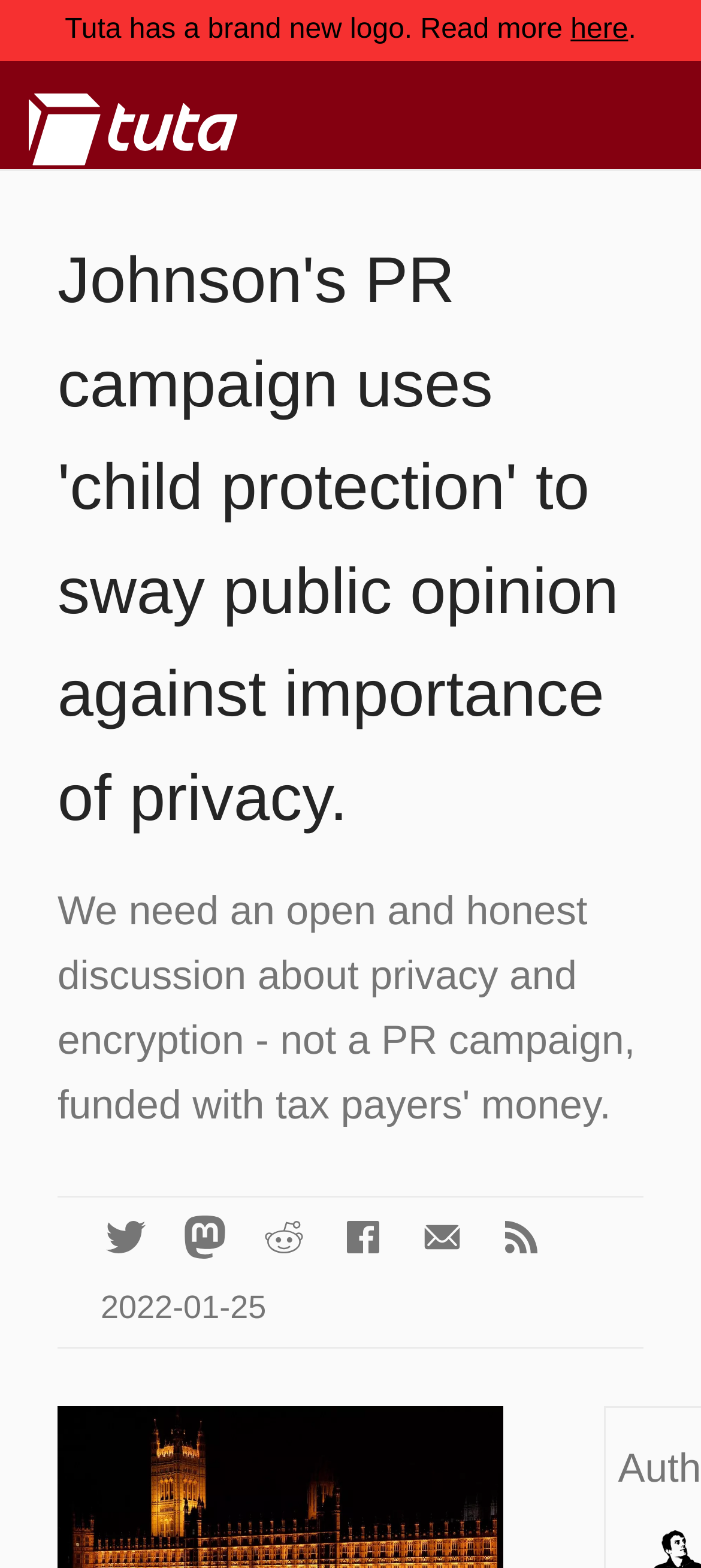What is the main heading displayed on the webpage? Please provide the text.

Johnson's PR campaign uses 'child protection' to sway public opinion against importance of privacy.